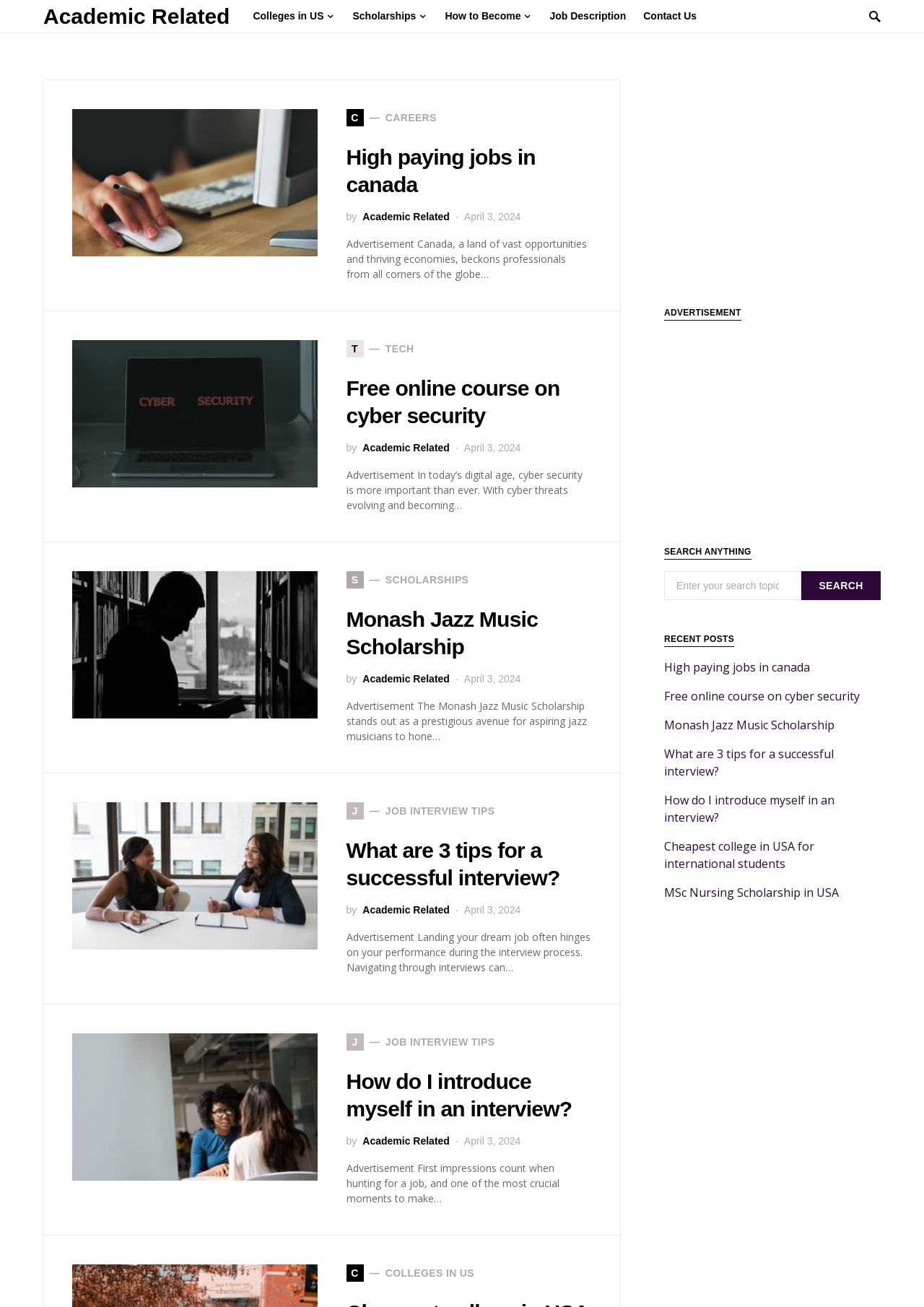What is the purpose of the search box?
Can you offer a detailed and complete answer to this question?

The search box is located at the top right corner of the webpage, and it allows users to enter their search topics, indicating that its purpose is to search for topics.